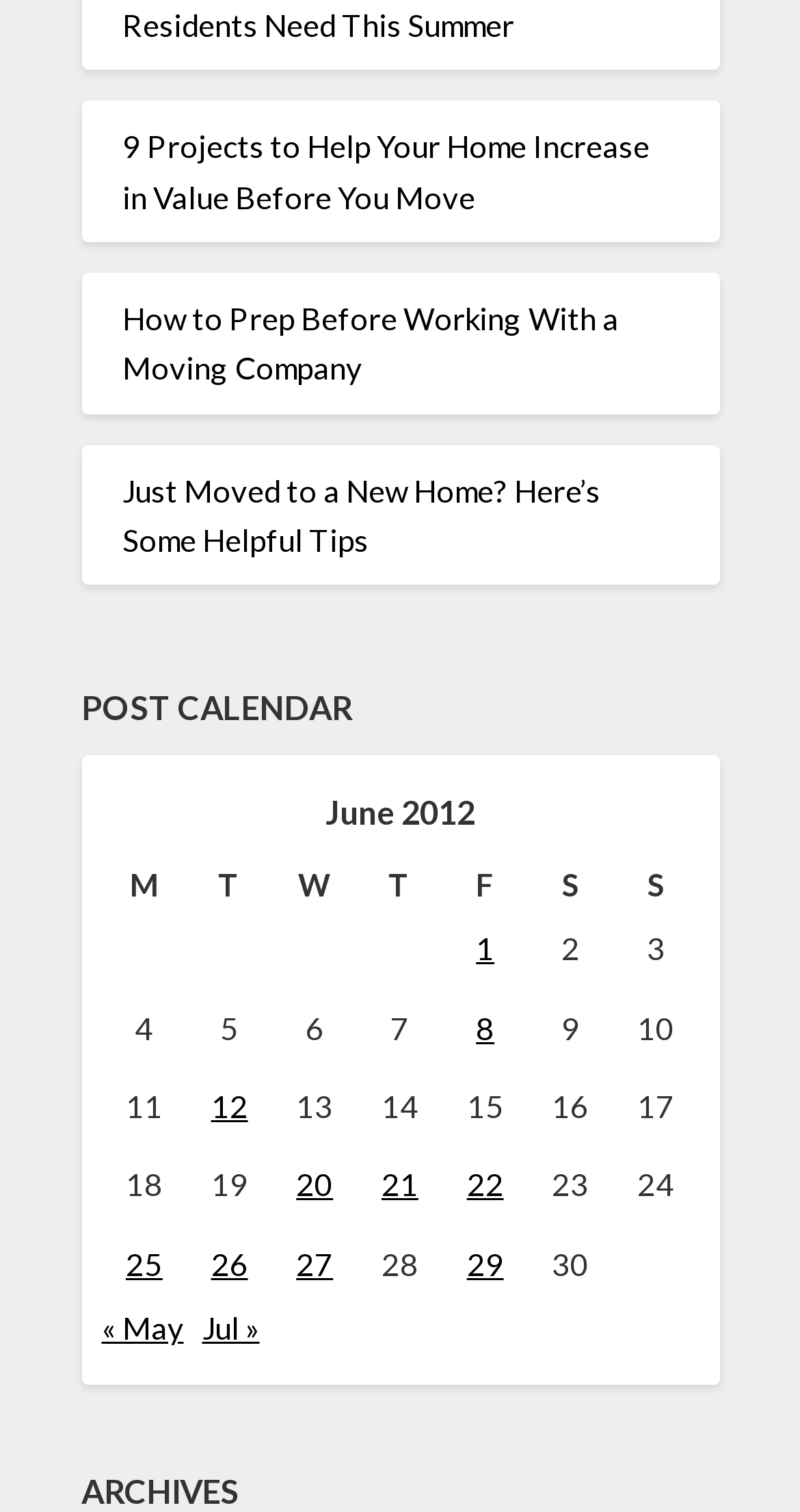Please identify the bounding box coordinates of the element I should click to complete this instruction: 'Go to previous month'. The coordinates should be given as four float numbers between 0 and 1, like this: [left, top, right, bottom].

[0.127, 0.866, 0.229, 0.89]